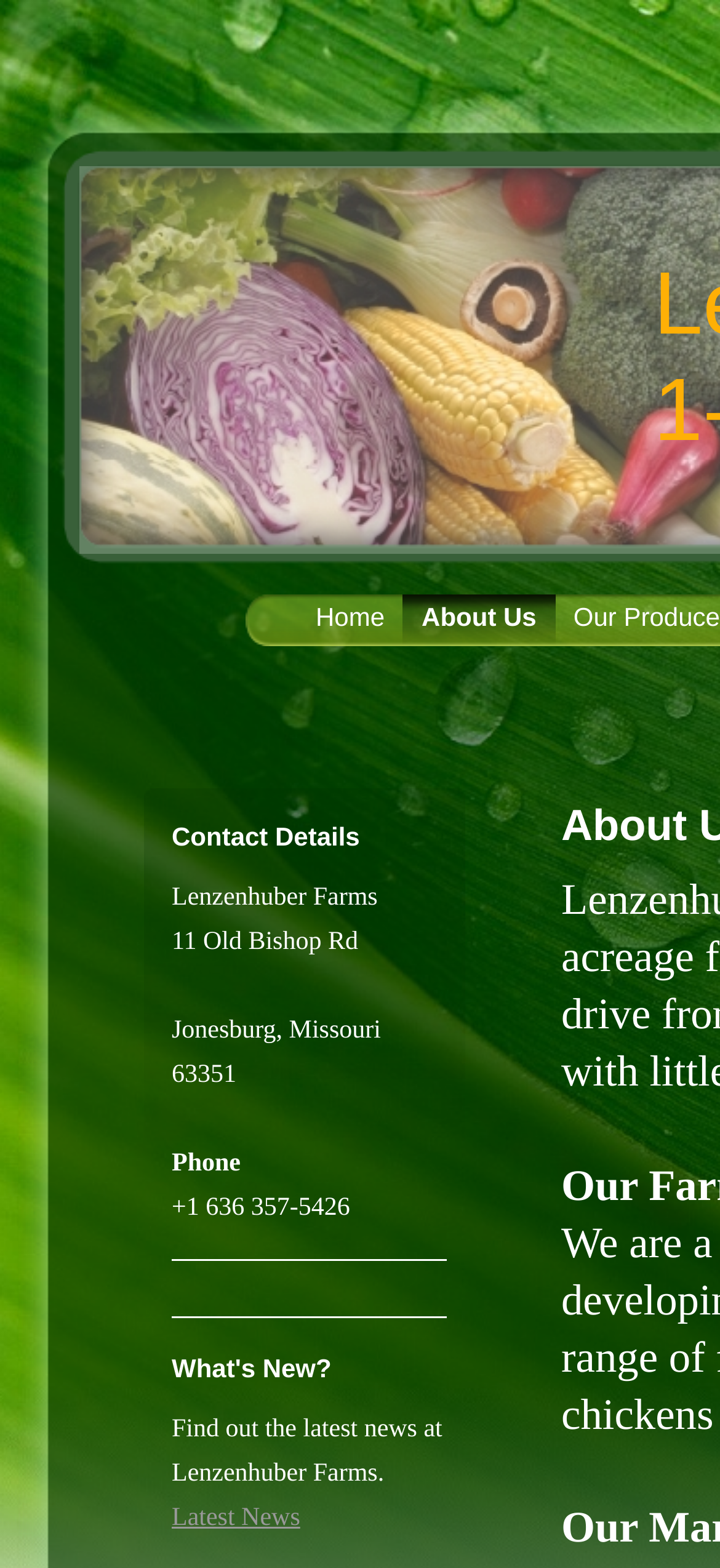Give a concise answer using only one word or phrase for this question:
What is the section title above the 'Phone' text?

Contact Details